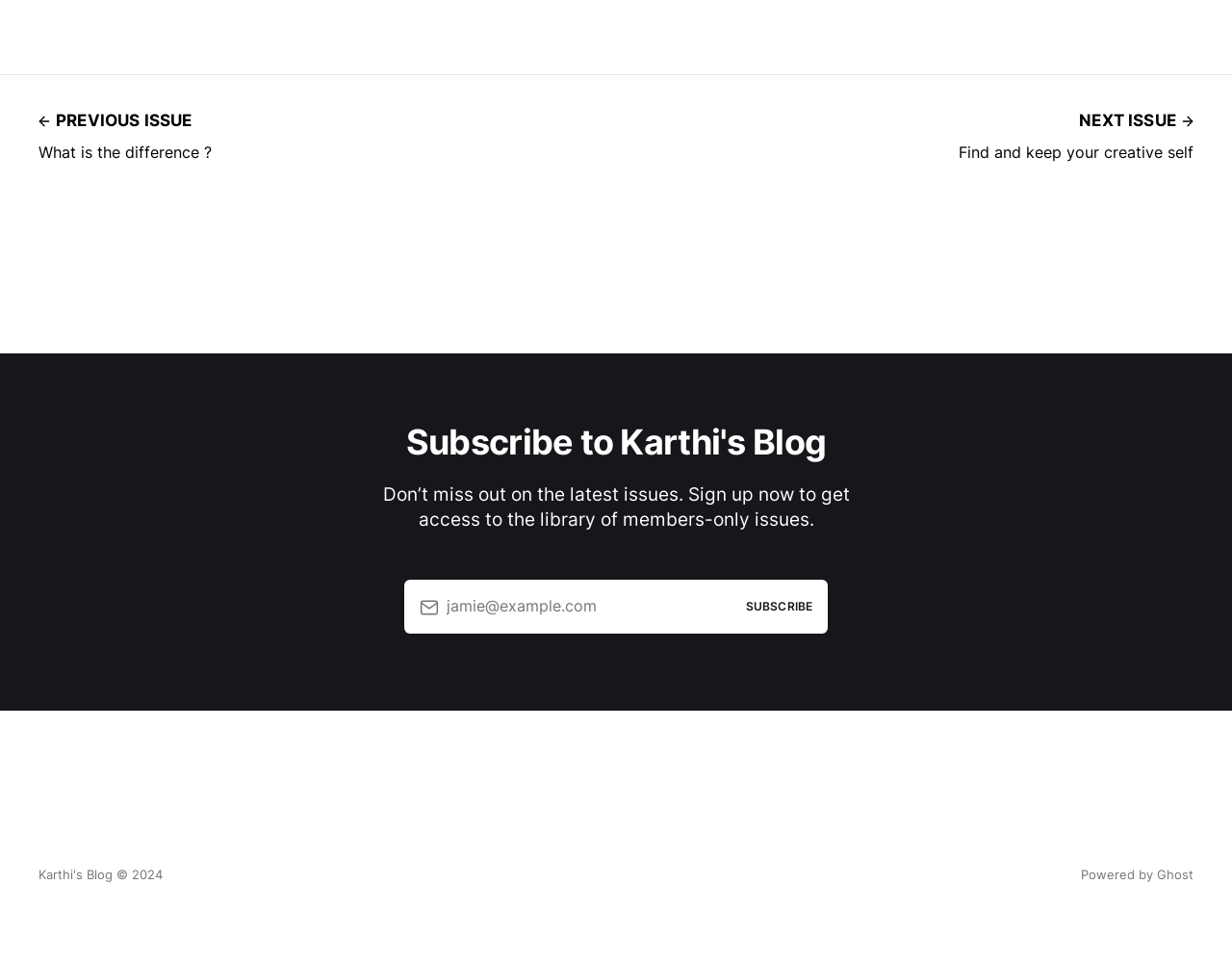What is the platform used to power the blog?
Based on the image, answer the question with as much detail as possible.

The link 'Powered by Ghost' in the footer section suggests that the platform used to power the blog is Ghost.